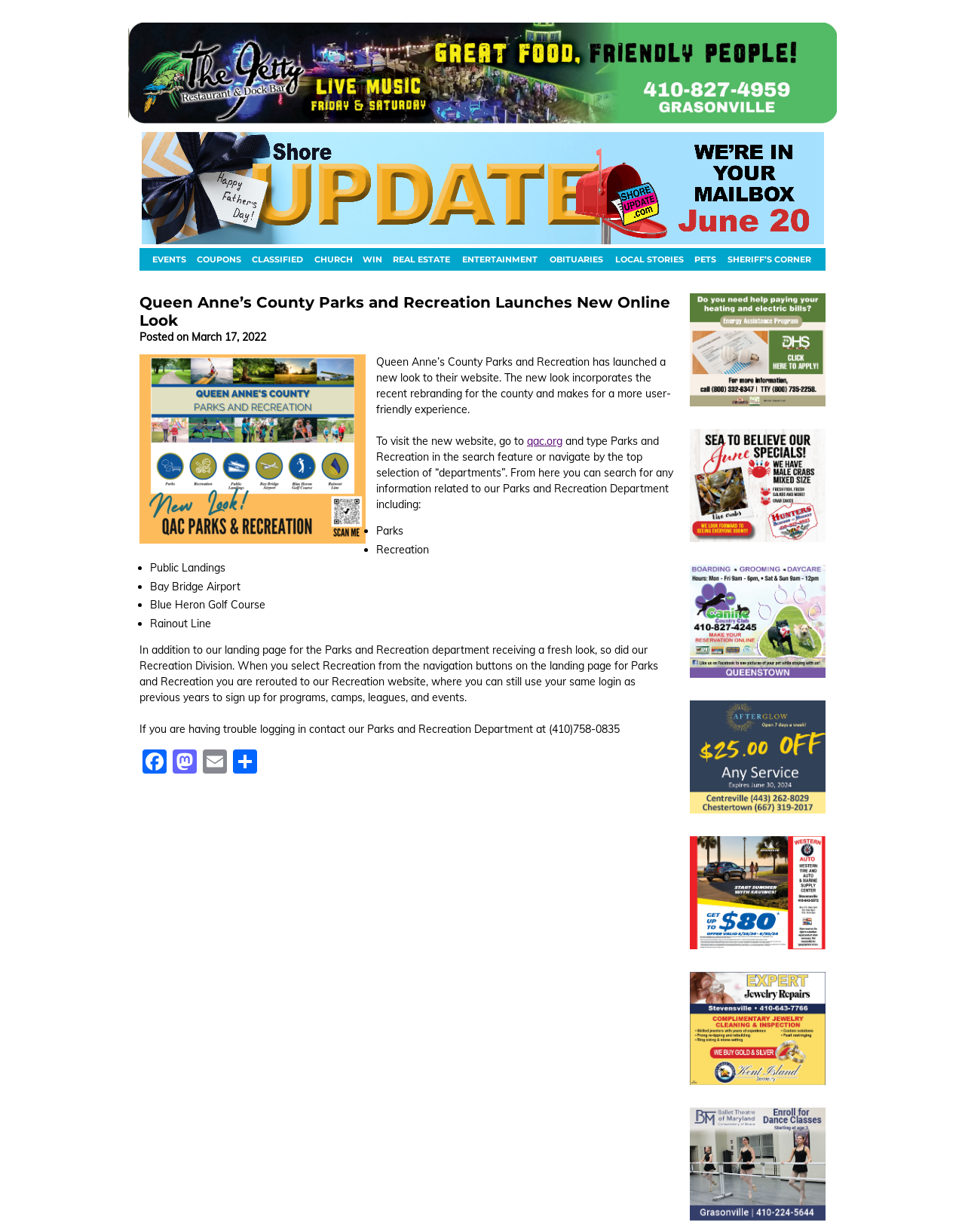Based on the element description "Win", predict the bounding box coordinates of the UI element.

[0.375, 0.201, 0.397, 0.22]